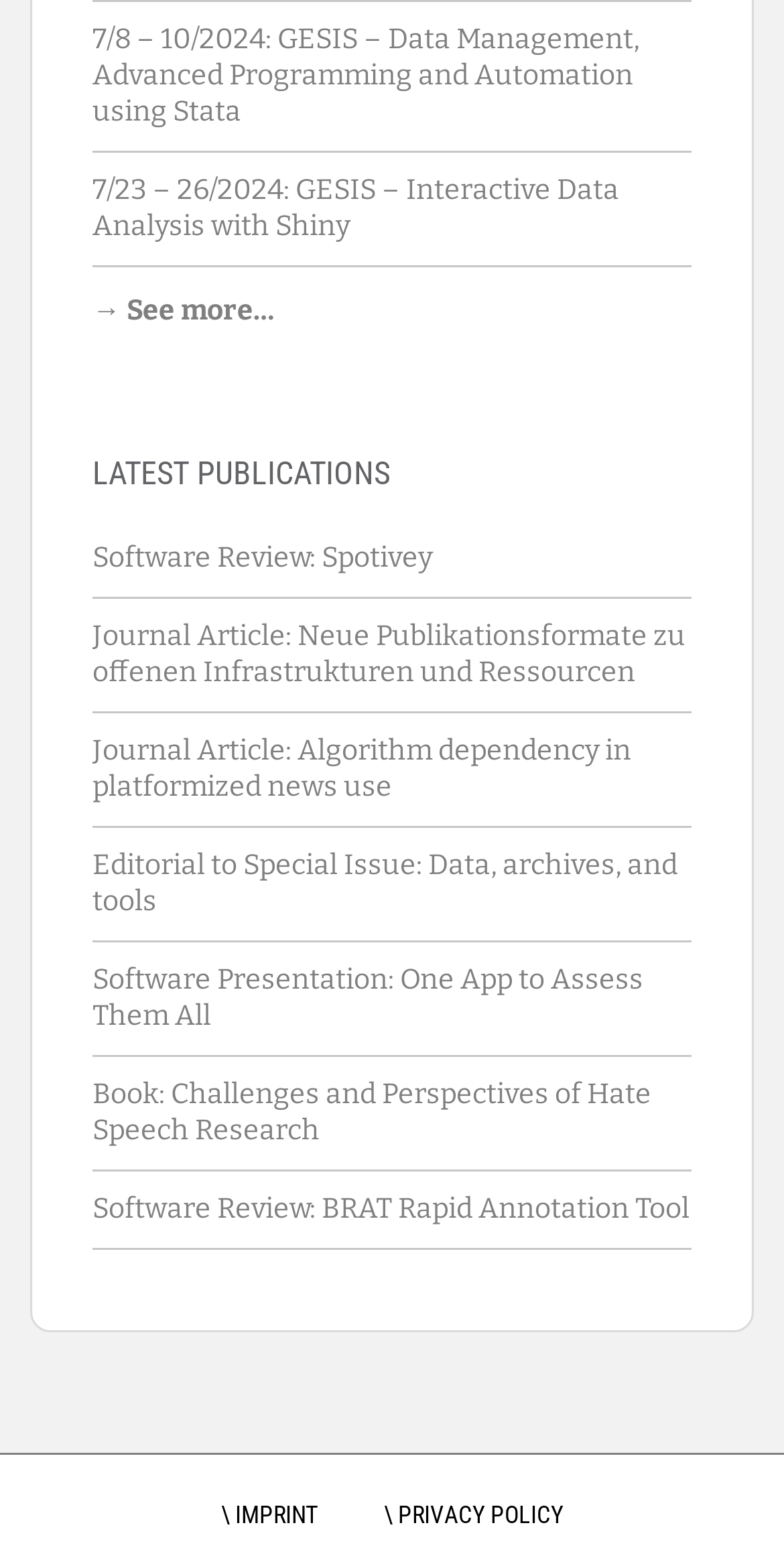Could you specify the bounding box coordinates for the clickable section to complete the following instruction: "View course details for GESIS – Data Management, Advanced Programming and Automation using Stata"?

[0.118, 0.014, 0.815, 0.082]